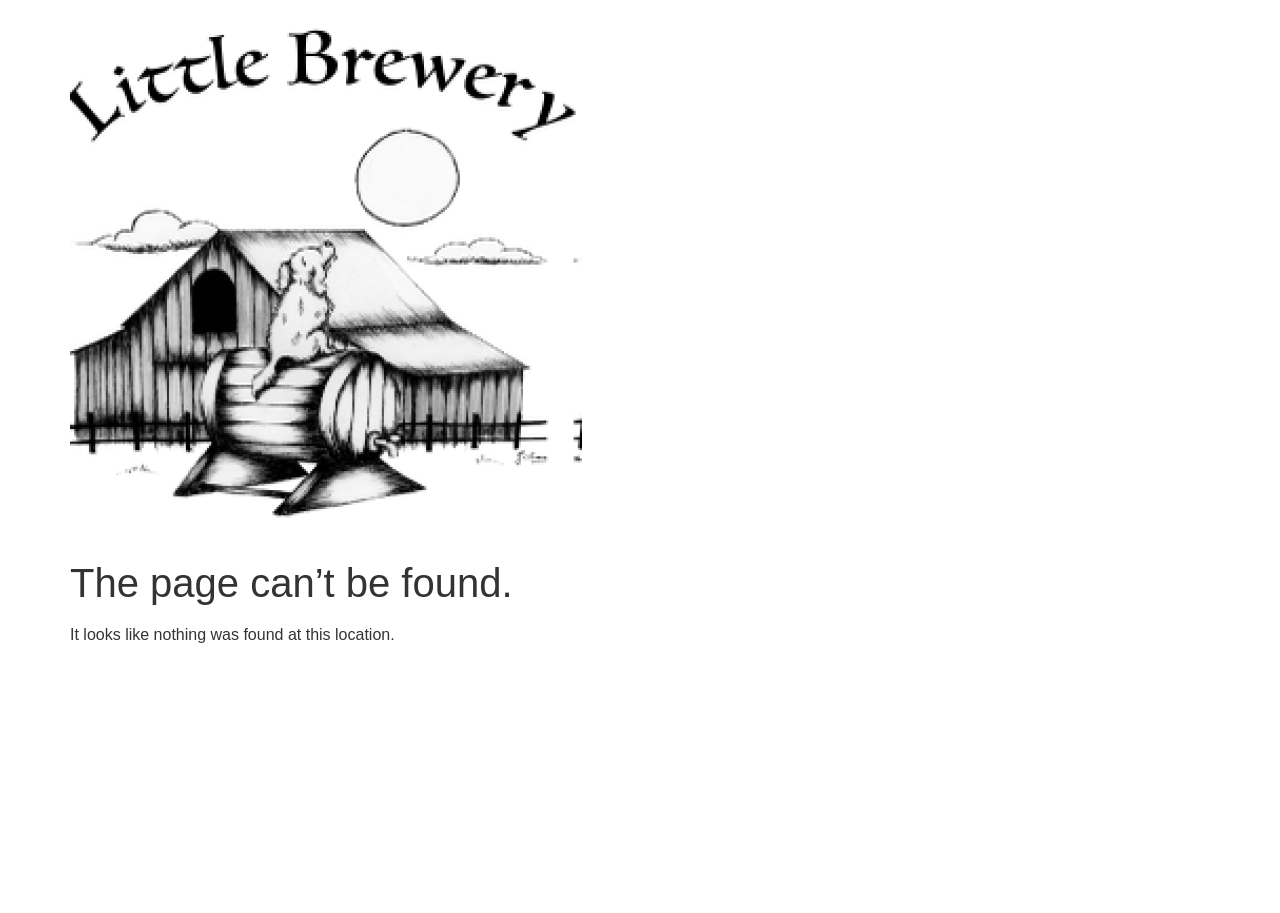Provide a thorough description of the webpage's content and layout.

The webpage is titled "Page not found – Little Brewery" and appears to be an error page. At the top-left corner, there is a link and an image, both labeled "Little Brewery", which are likely a logo or a brand identifier. 

Below the logo, there is a main section that occupies most of the page. Within this section, there is a header that displays a prominent heading "The page can’t be found." in a large font size. 

Underneath the header, there is a paragraph of text that reads "It looks like nothing was found at this location." This text is centered and takes up about a third of the main section's width.

At the bottom of the page, there is a footer section that spans the full width of the page, although it does not contain any notable content.